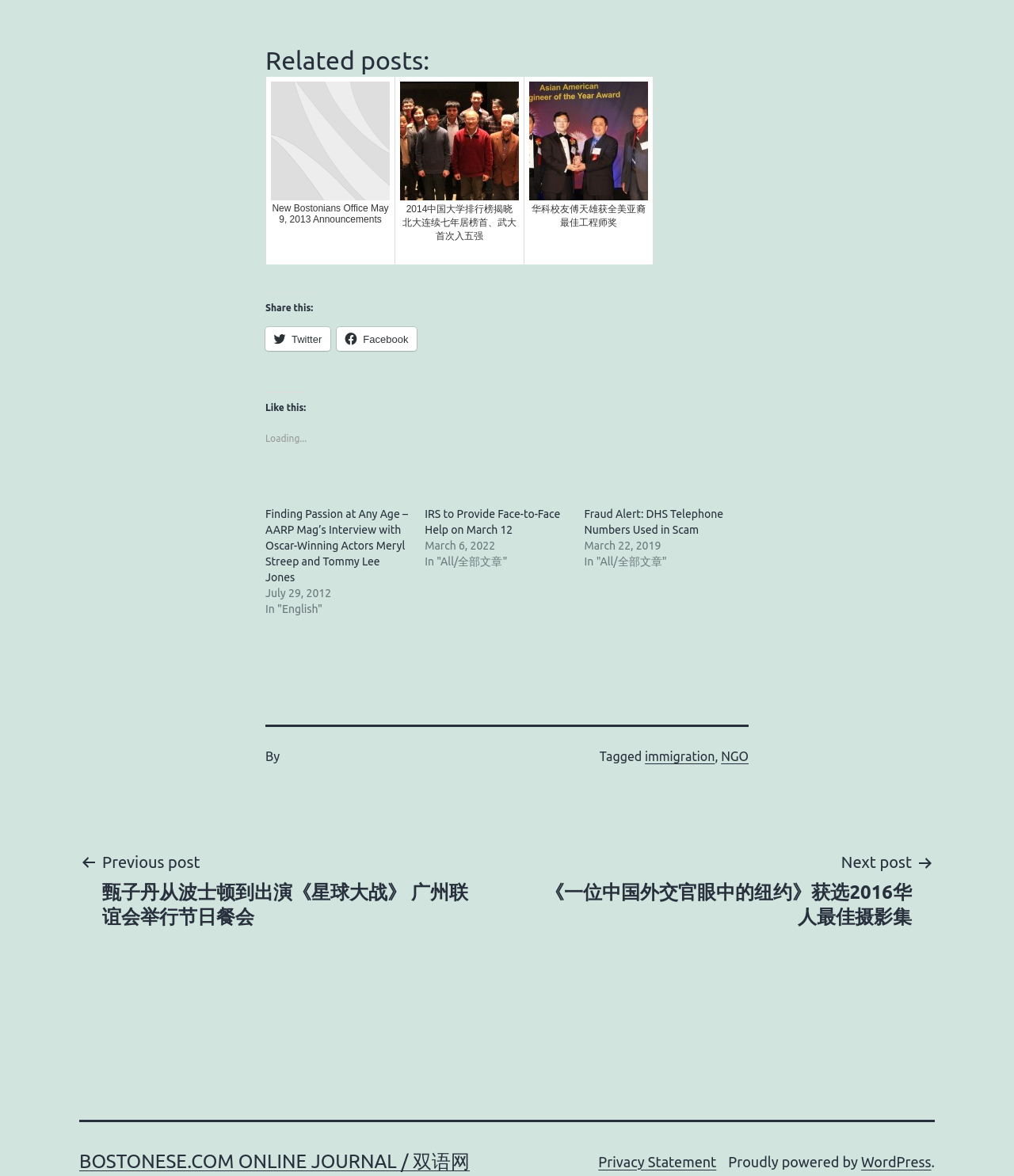What is the language of the post 'Fraud Alert: DHS Telephone Numbers Used in Scam'?
Using the information from the image, answer the question thoroughly.

I found the post 'Fraud Alert: DHS Telephone Numbers Used in Scam' and looked at the language listed below it. The language is 'All/全部文章'.